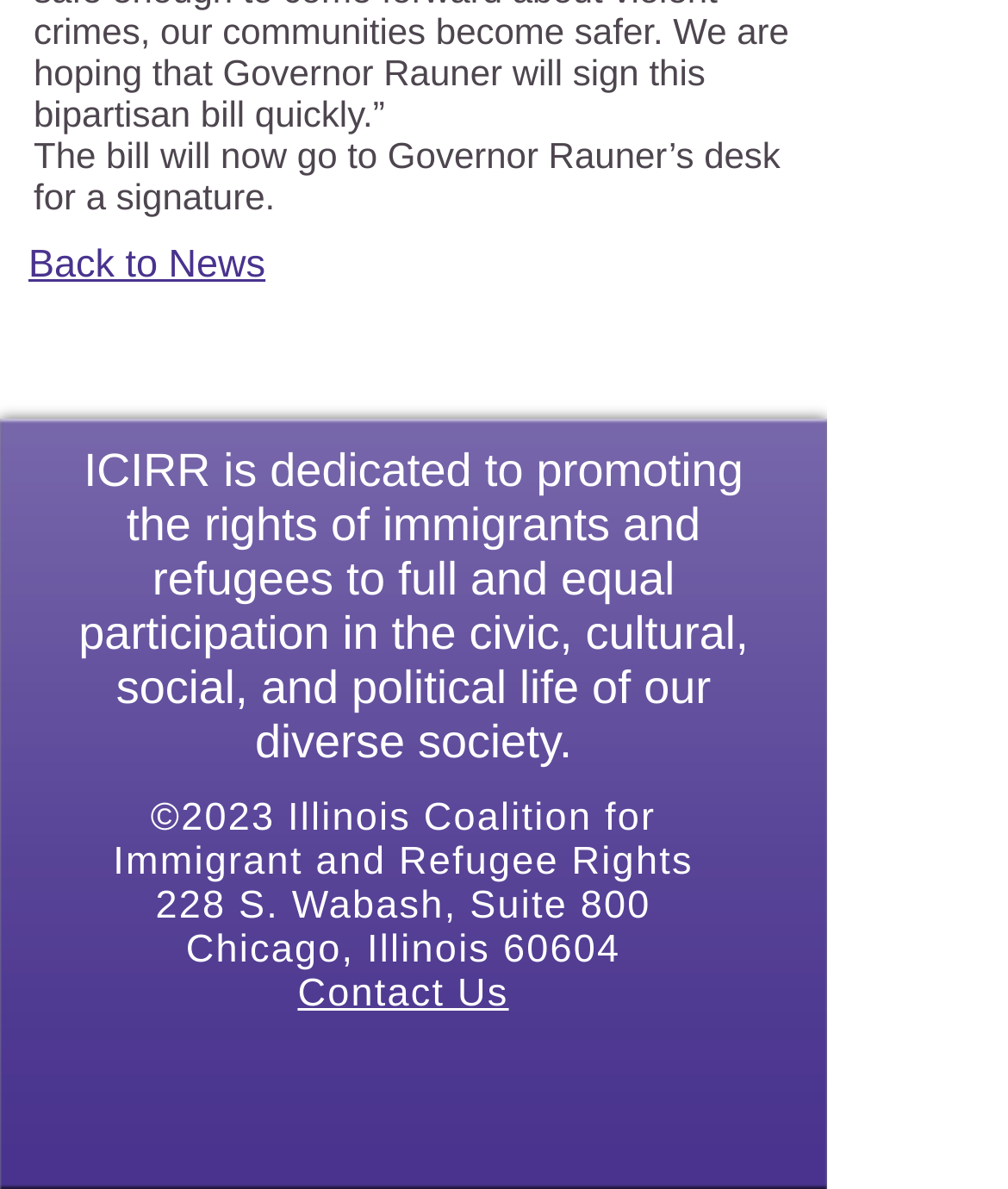Provide a one-word or one-phrase answer to the question:
What is the latest news about?

A bill going to Governor Rauner's desk